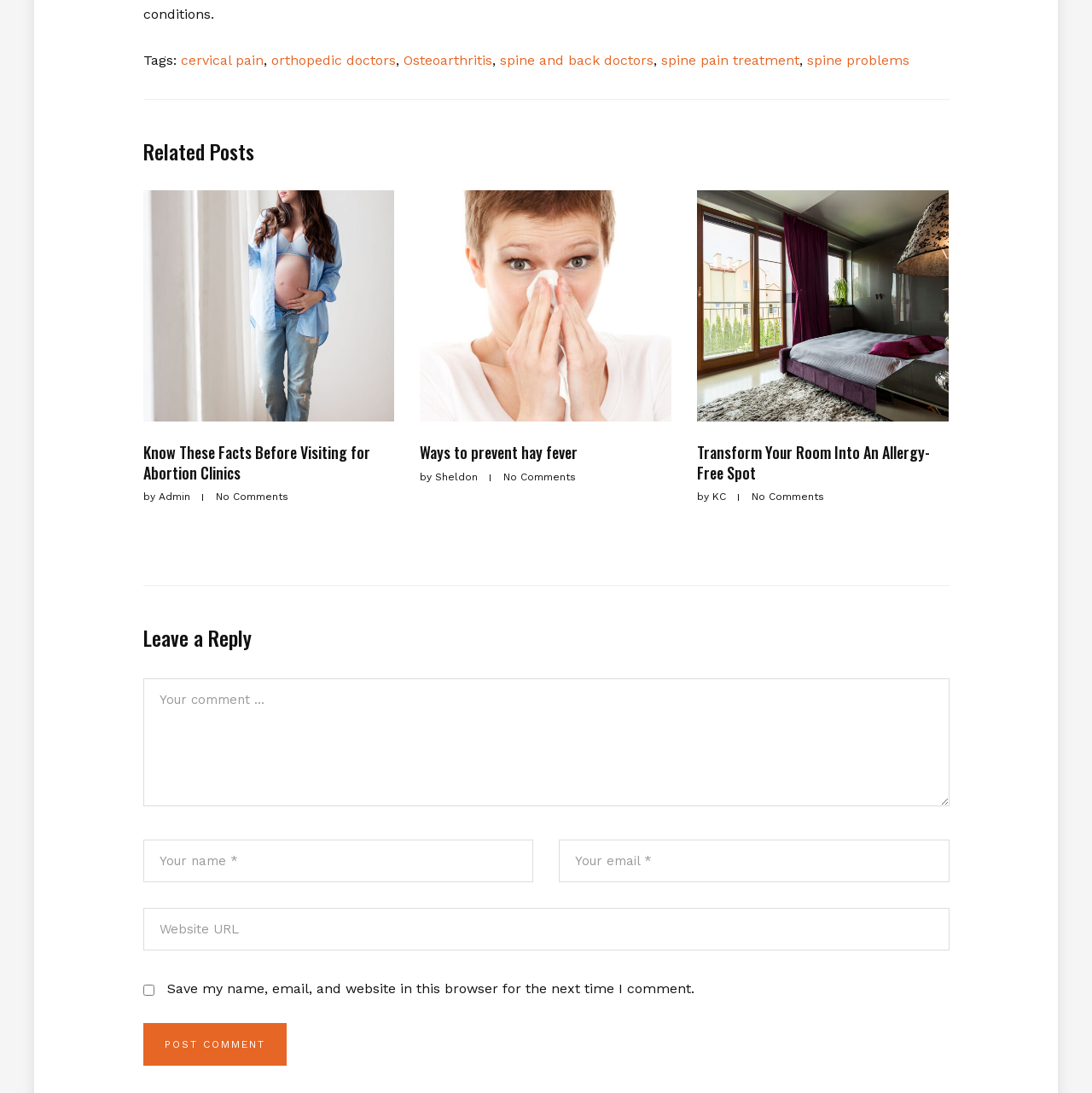Indicate the bounding box coordinates of the element that needs to be clicked to satisfy the following instruction: "Click on the link 'cervical pain'". The coordinates should be four float numbers between 0 and 1, i.e., [left, top, right, bottom].

[0.165, 0.048, 0.241, 0.063]